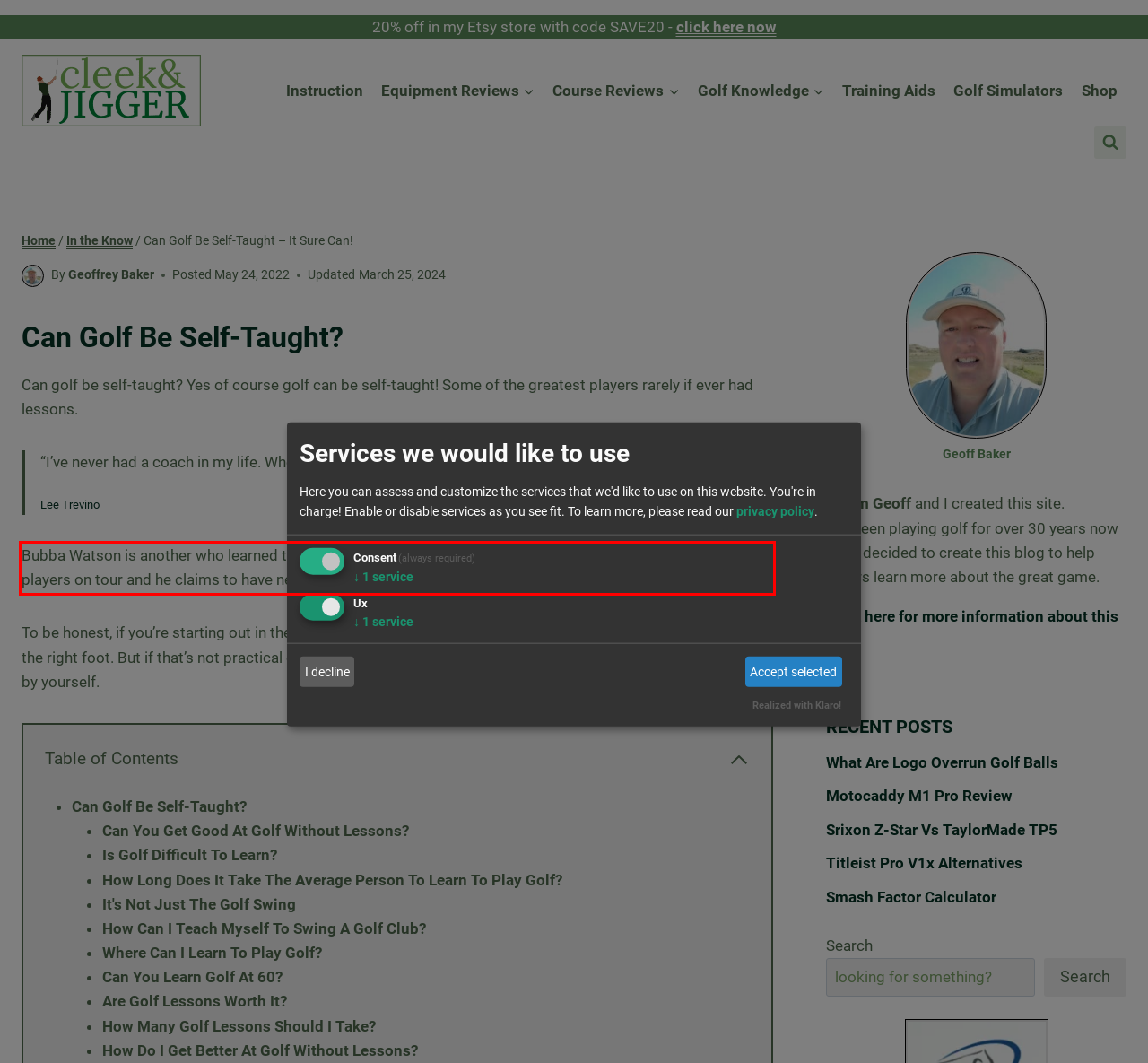Please perform OCR on the text content within the red bounding box that is highlighted in the provided webpage screenshot.

Bubba Watson is another who learned the game his own way and plays completely different golf to most of the players on tour and he claims to have never had a lesson.